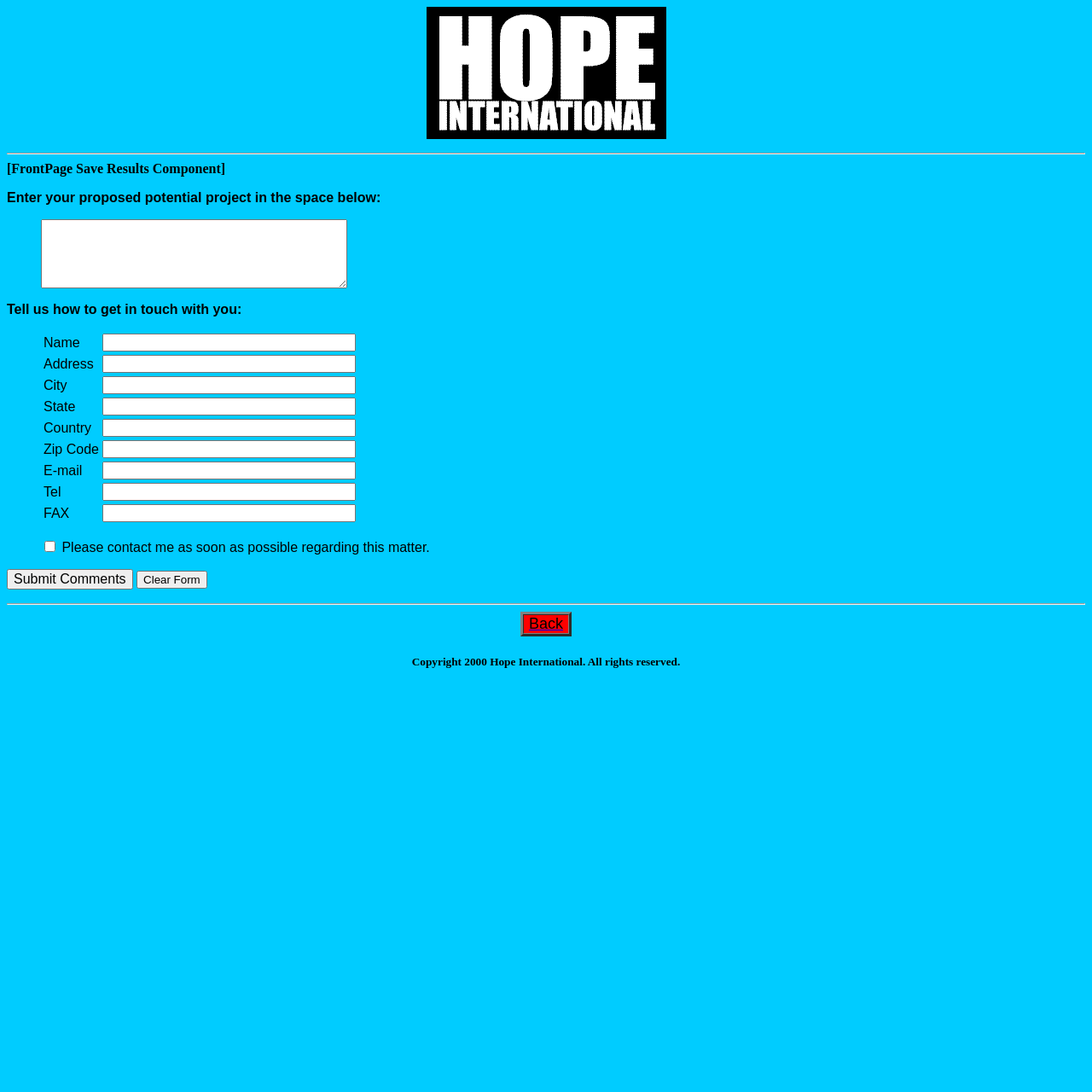What is the purpose of this webpage?
Answer the question with as much detail as possible.

Based on the webpage's content, it appears to be a feedback form where users can enter their proposed project and contact information. The presence of a 'Submit Comments' button and a 'Clear Form' button suggests that the webpage is designed to collect user input.